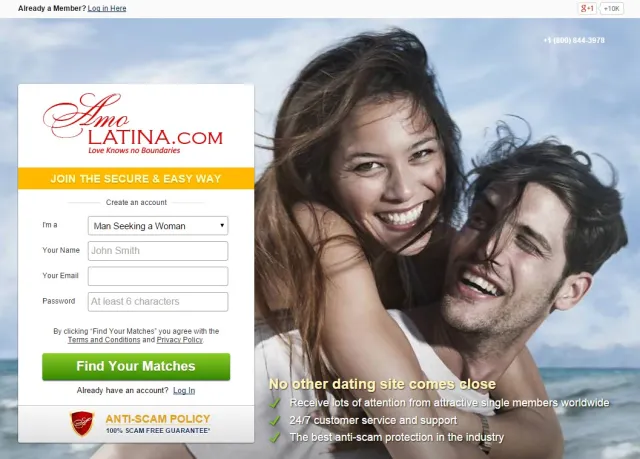What type of protection does the website offer?
Please answer the question with as much detail as possible using the screenshot.

The website offers anti-scam protection, as mentioned in the tagline, to ensure user safety and security while using the platform.